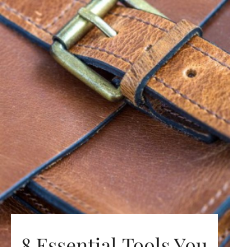What is the purpose of the content?
Look at the webpage screenshot and answer the question with a detailed explanation.

The title '8 Essential Tools You Should Have In Your Bag – Infographic' suggests that the purpose of the content is to show or highlight essential tools that are important to have in one's bag or daily life.